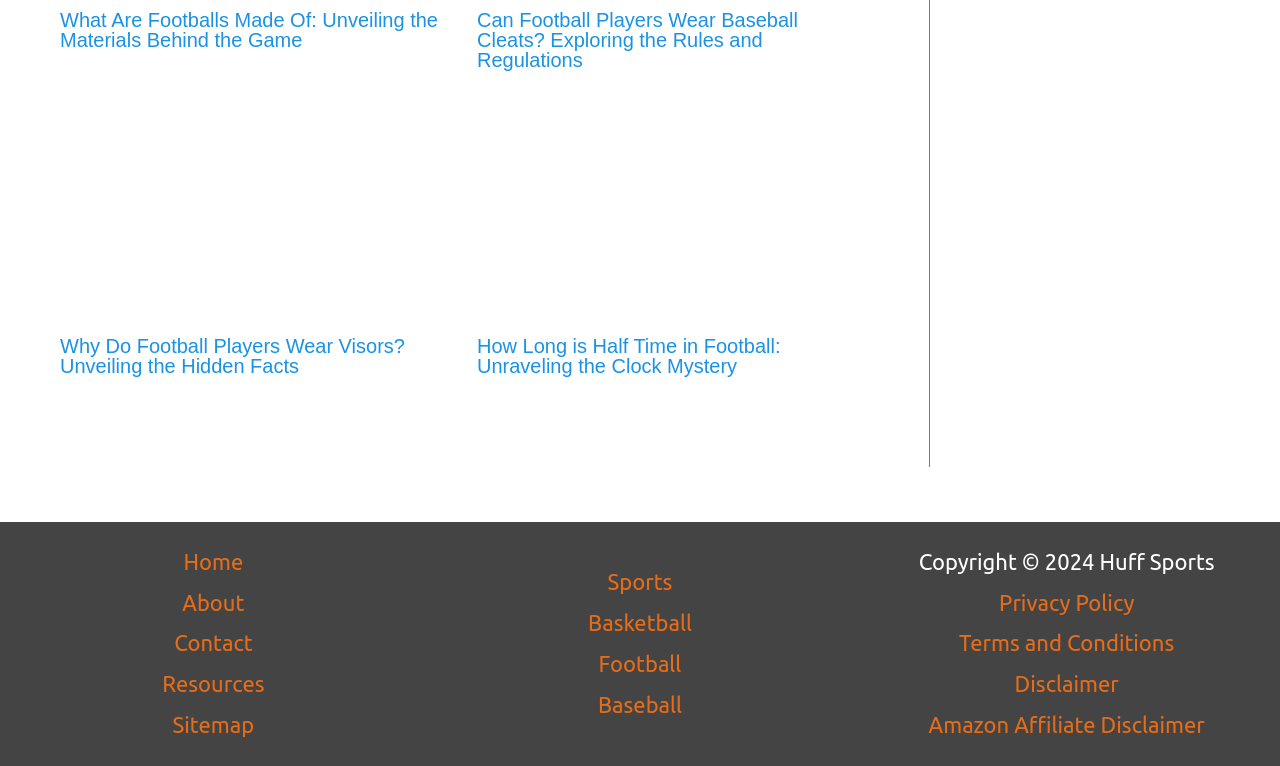Provide the bounding box coordinates for the UI element that is described as: "Sitemap".

[0.135, 0.921, 0.199, 0.974]